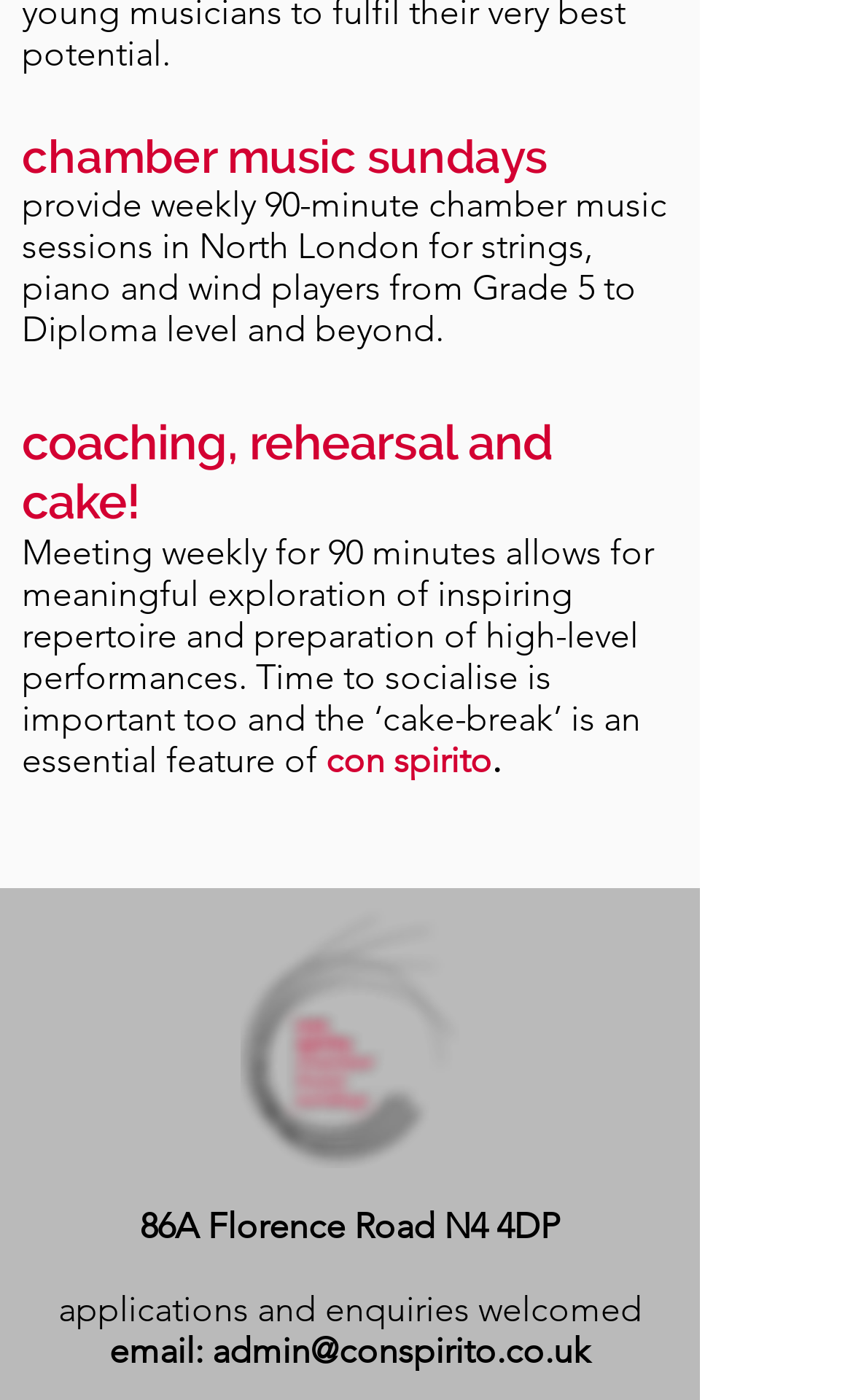What is the duration of the music sessions?
Please answer the question with as much detail as possible using the screenshot.

The duration of the music sessions can be found in the StaticText element with the text 'provide weekly 90-minute chamber music sessions...' which indicates that the sessions last for 90 minutes.